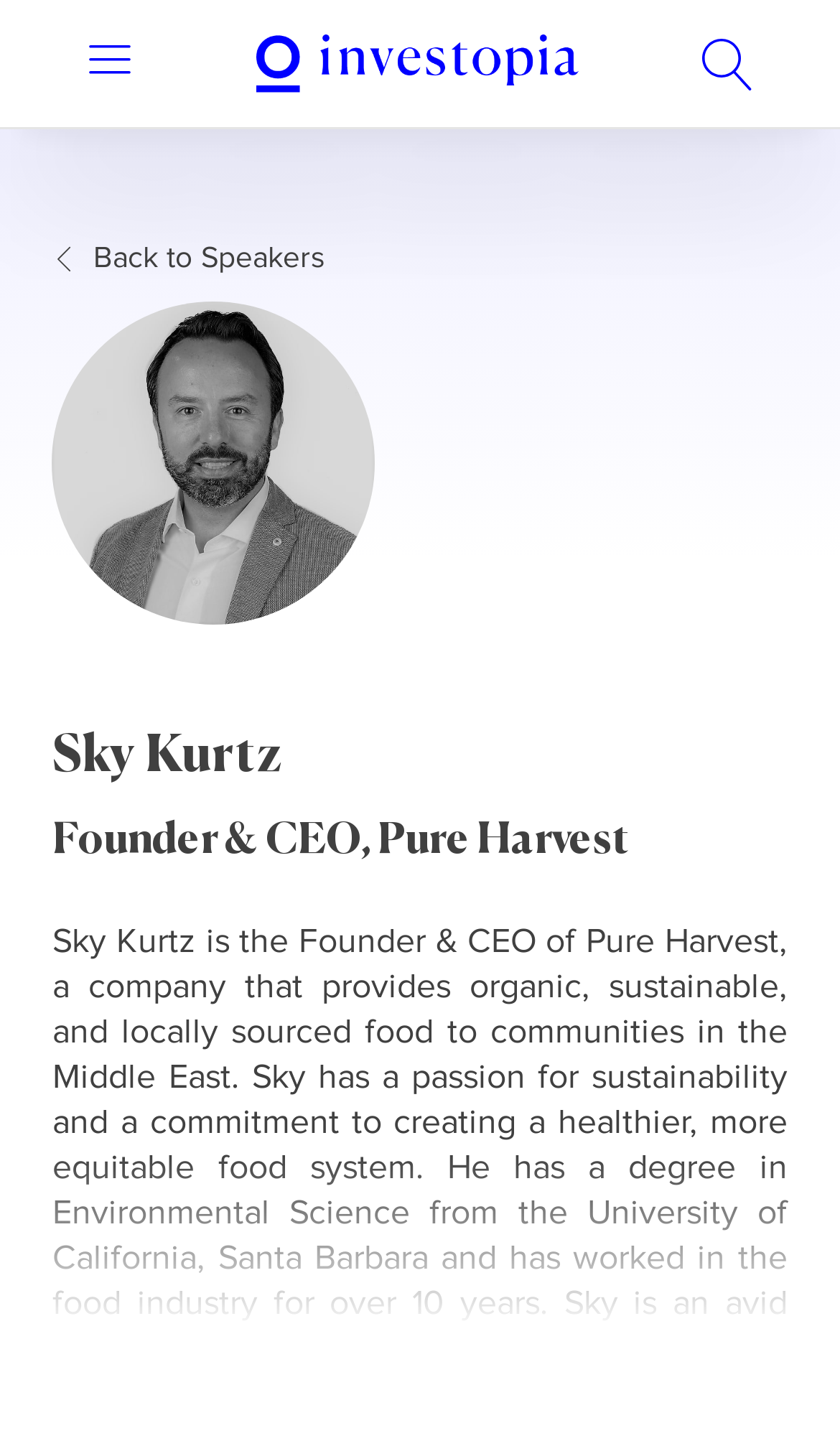Please provide a one-word or phrase answer to the question: 
What is the name of the speaker?

Sky Kurtz